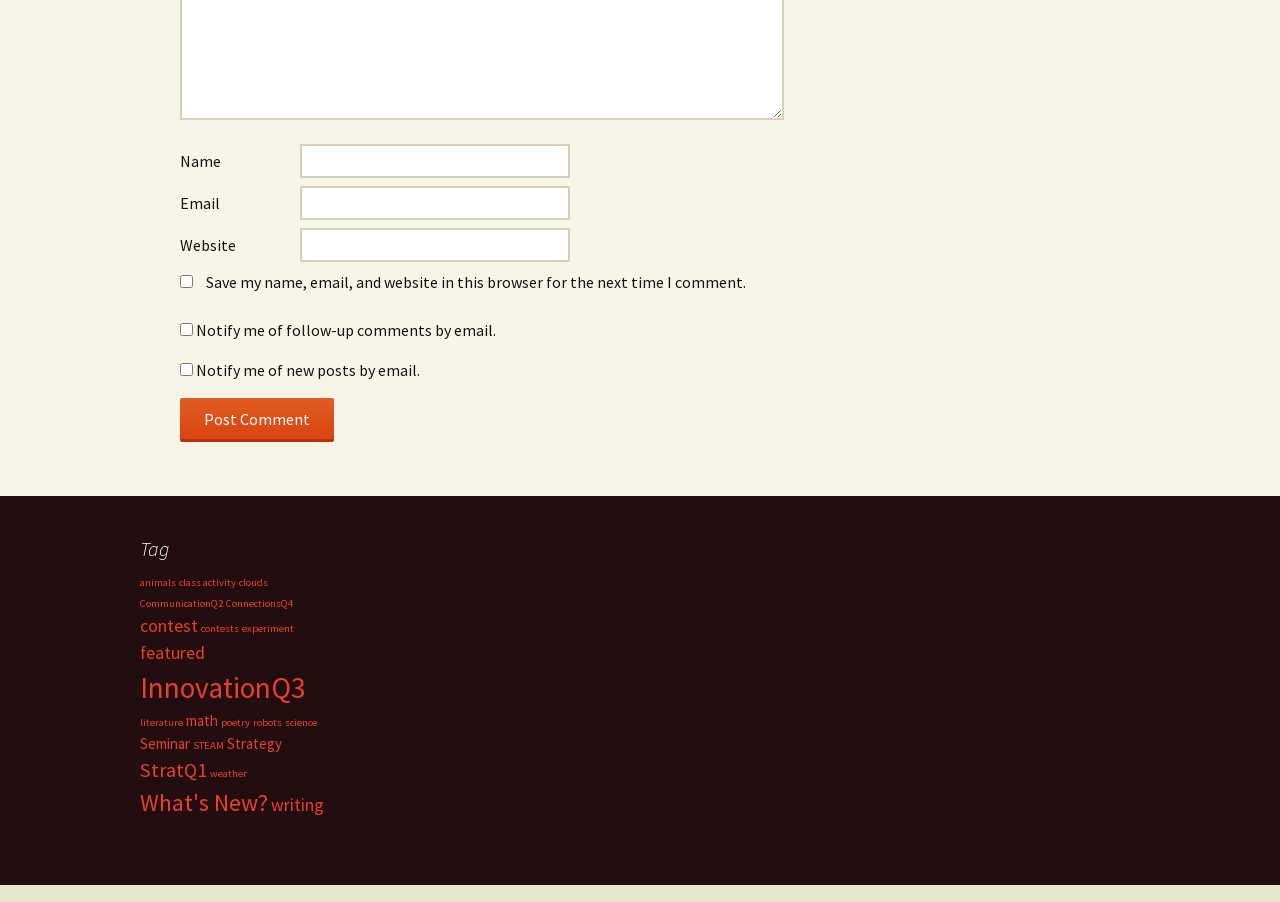Please provide a one-word or short phrase answer to the question:
What is the text of the button below the text boxes?

Post Comment